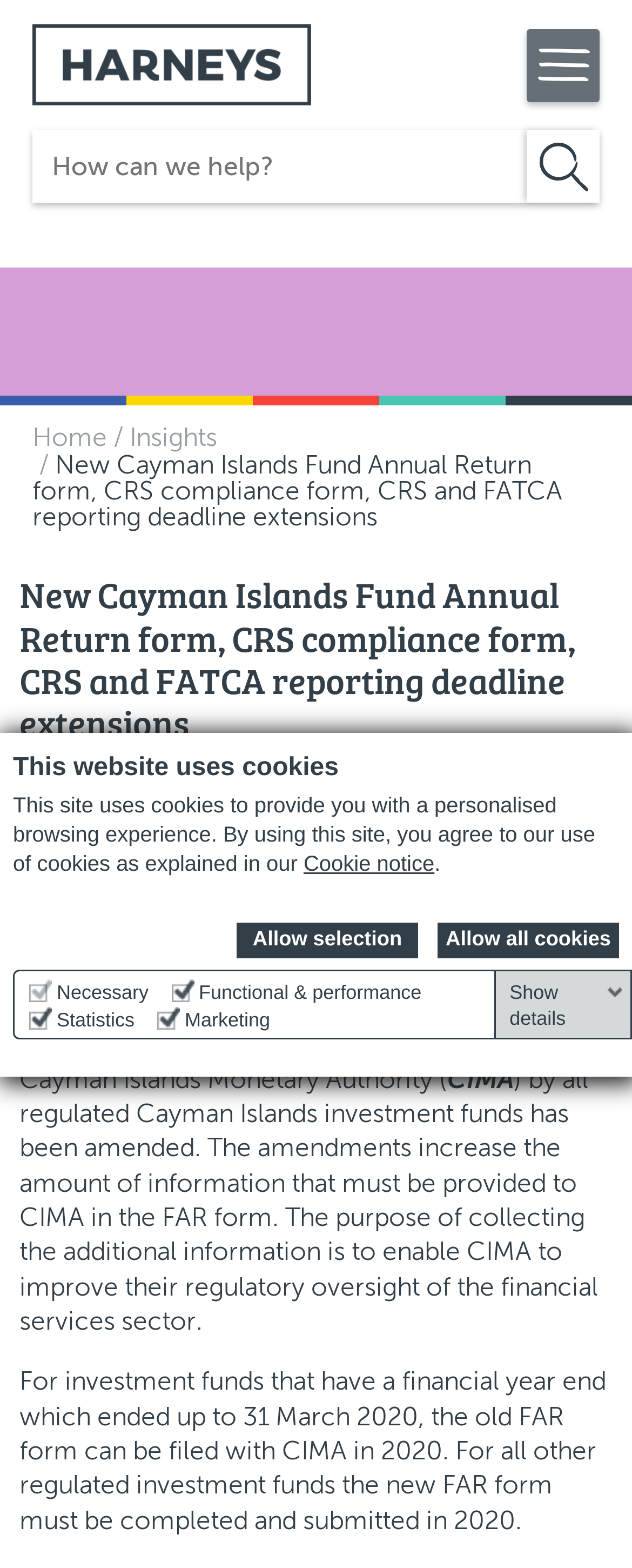Please determine the bounding box coordinates of the element's region to click for the following instruction: "Click Print".

[0.441, 0.526, 0.523, 0.555]